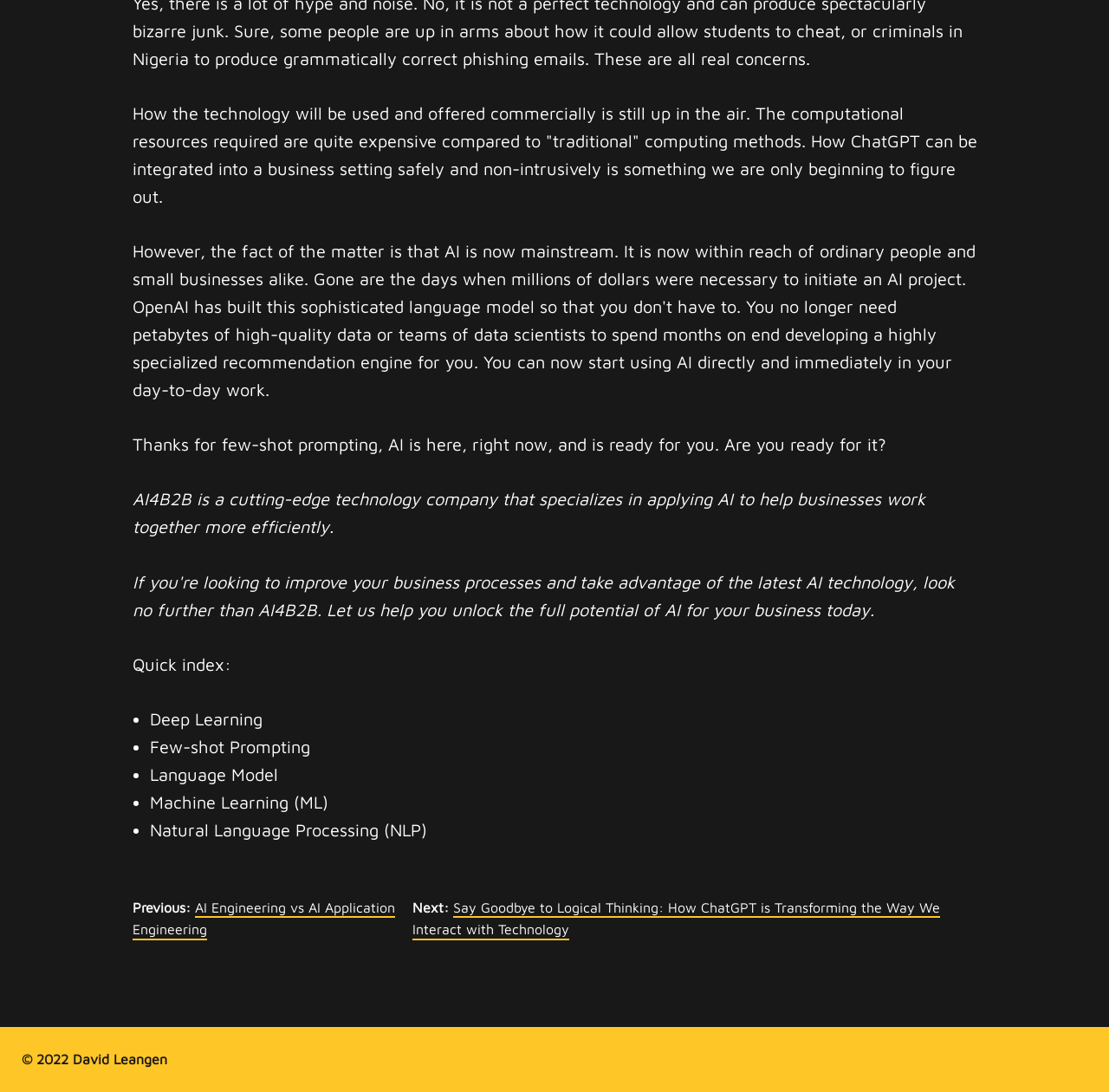Please find the bounding box coordinates in the format (top-left x, top-left y, bottom-right x, bottom-right y) for the given element description. Ensure the coordinates are floating point numbers between 0 and 1. Description: David Leangen

[0.066, 0.962, 0.151, 0.977]